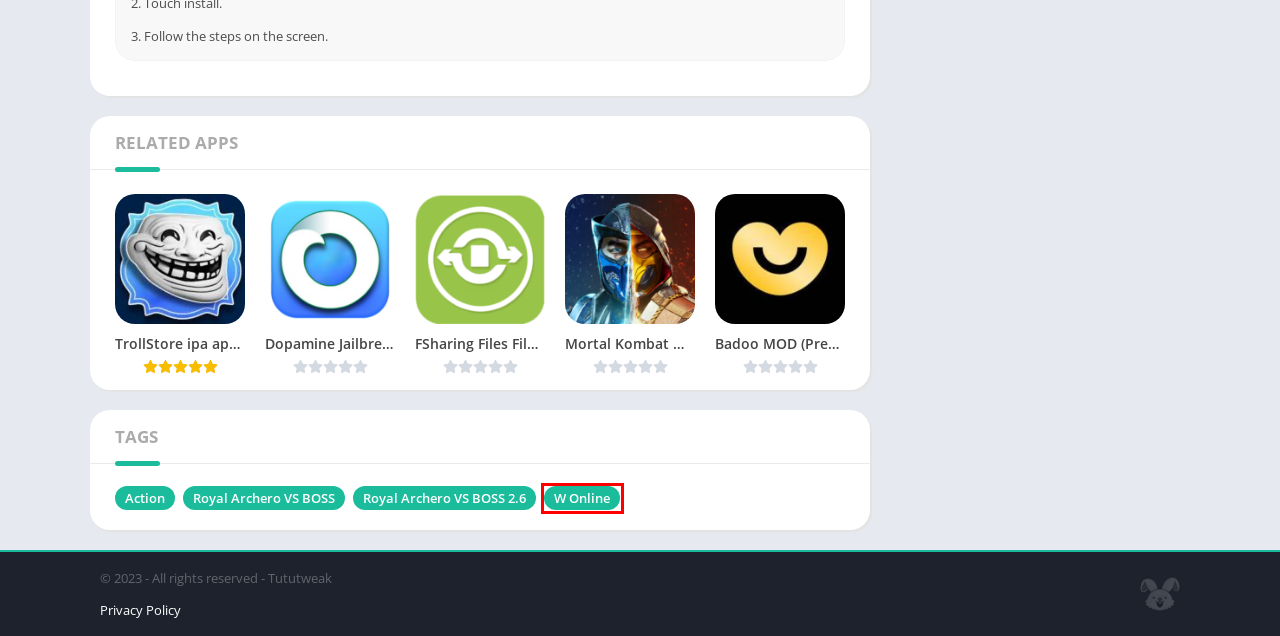Inspect the screenshot of a webpage with a red rectangle bounding box. Identify the webpage description that best corresponds to the new webpage after clicking the element inside the bounding box. Here are the candidates:
A. Android Archives - Tututweak
B. Dopamine Jailbreak Install For iOS 15.0 To 15.4.1 All Device (Fugu15 Max) - Tututweak
C. W Online Archives - Tututweak
D. Royal Archero VS BOSS Archives - Tututweak
E. Mortal Kombat MOD IPA (Damage/Defense, Dumb Enemy) Install For Ios - Tututweak
F. Privacy Policy - Tututweak
G. IPA Archives - Tututweak
H. Royal Archero VS BOSS 2.6, Archives - Tututweak

C